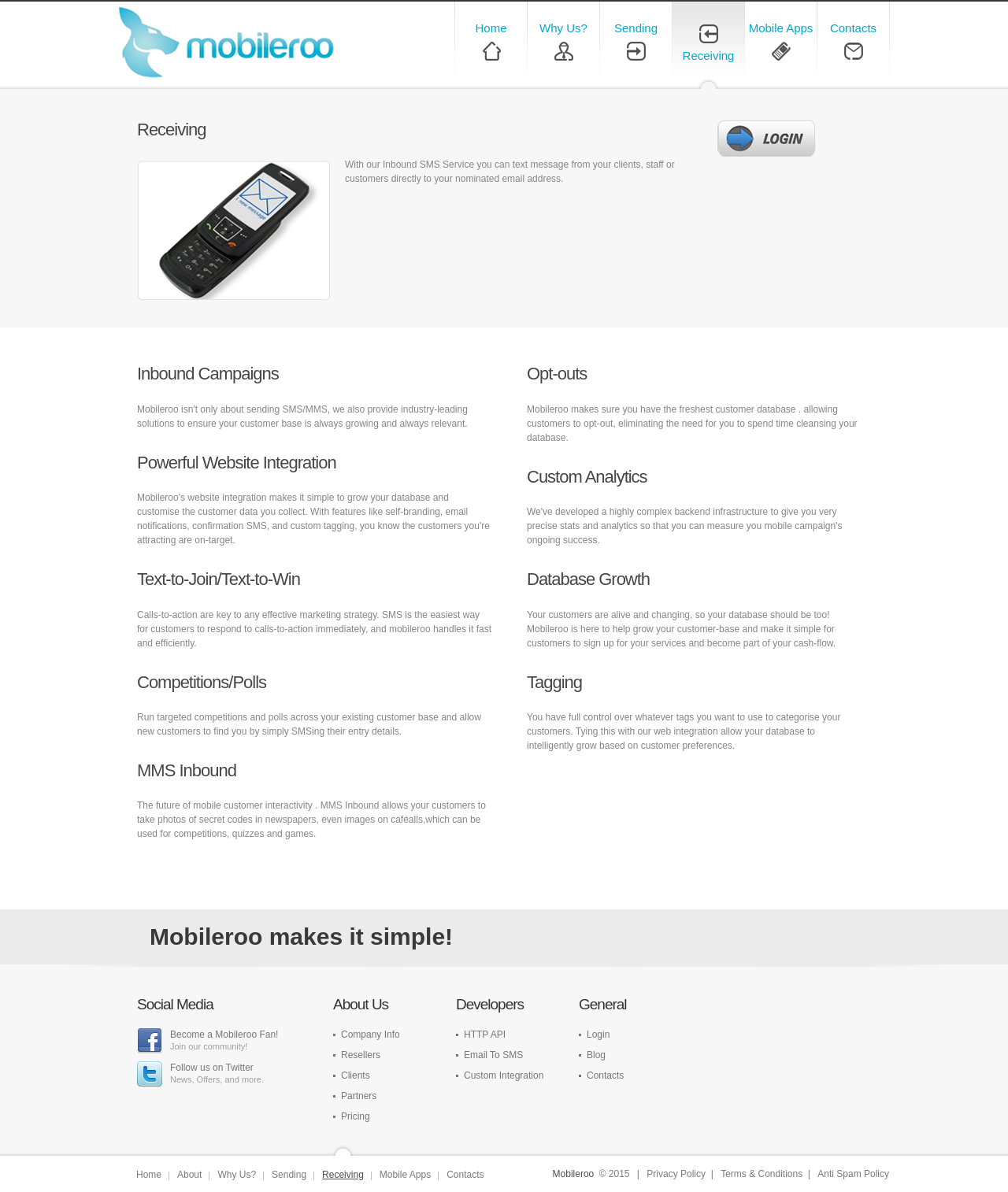Determine the bounding box for the UI element described here: "Contacts".

[0.811, 0.001, 0.882, 0.075]